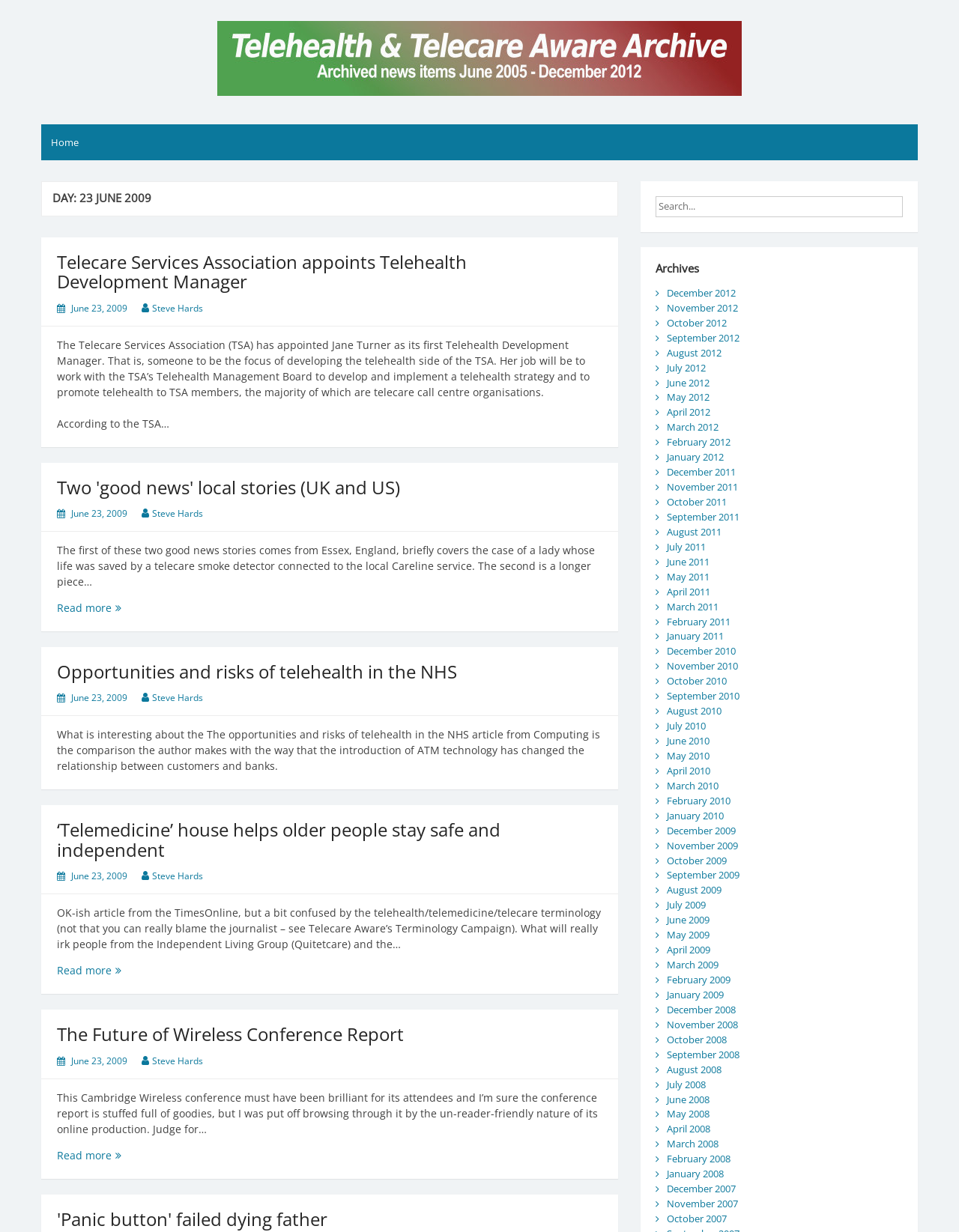How many months are listed in the archives section?
Based on the image, provide a one-word or brief-phrase response.

24